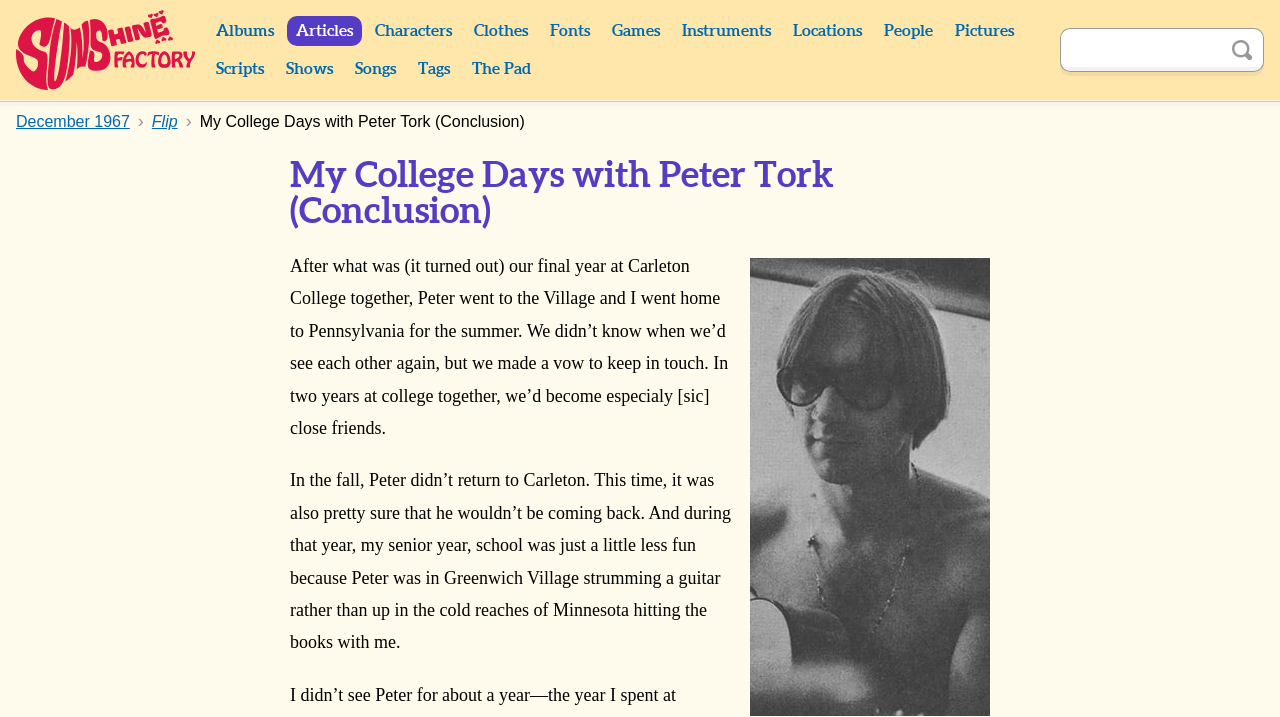What is the name of the college mentioned?
Your answer should be a single word or phrase derived from the screenshot.

Carleton College